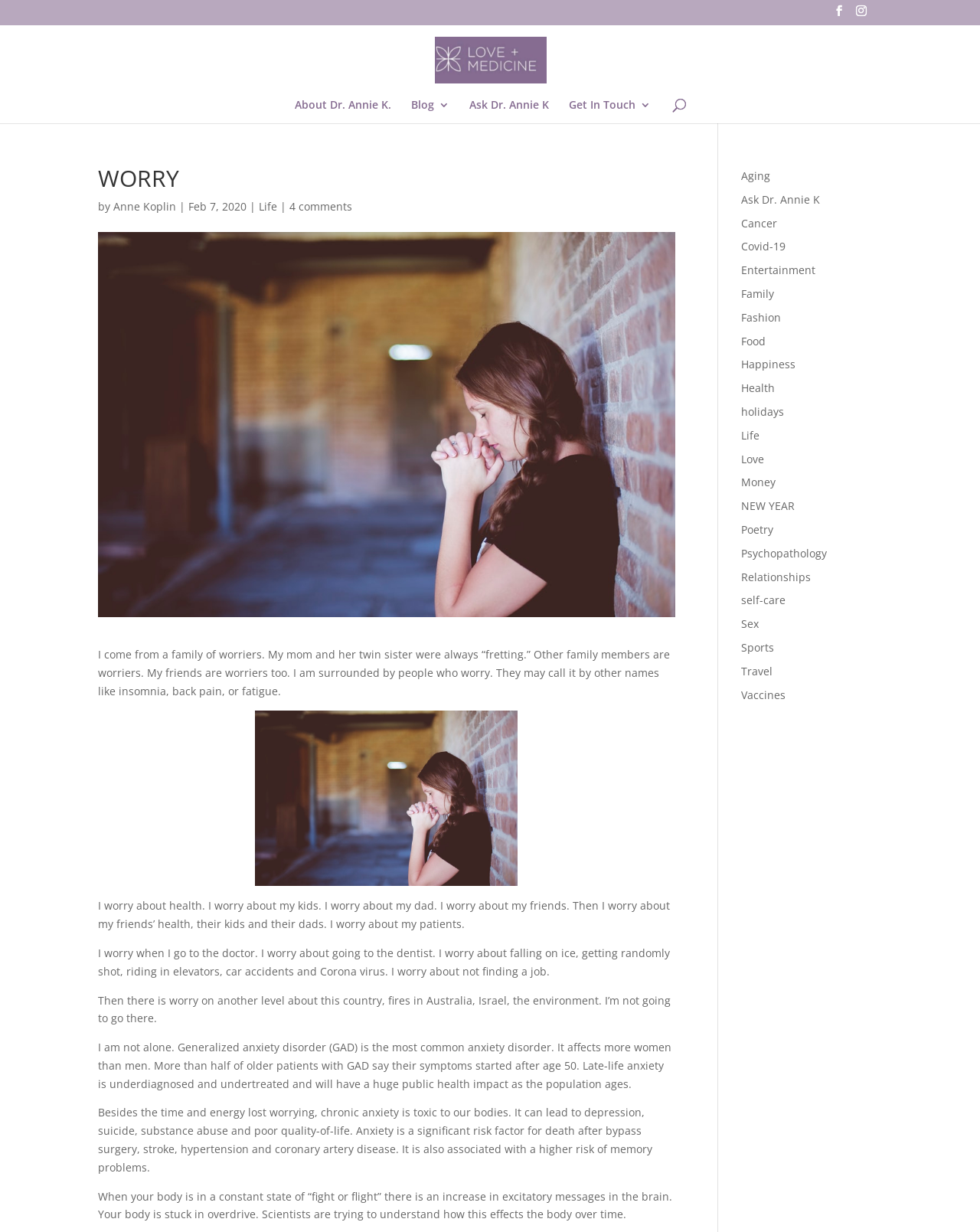Using the provided element description: "Get In Touch", determine the bounding box coordinates of the corresponding UI element in the screenshot.

[0.58, 0.08, 0.664, 0.1]